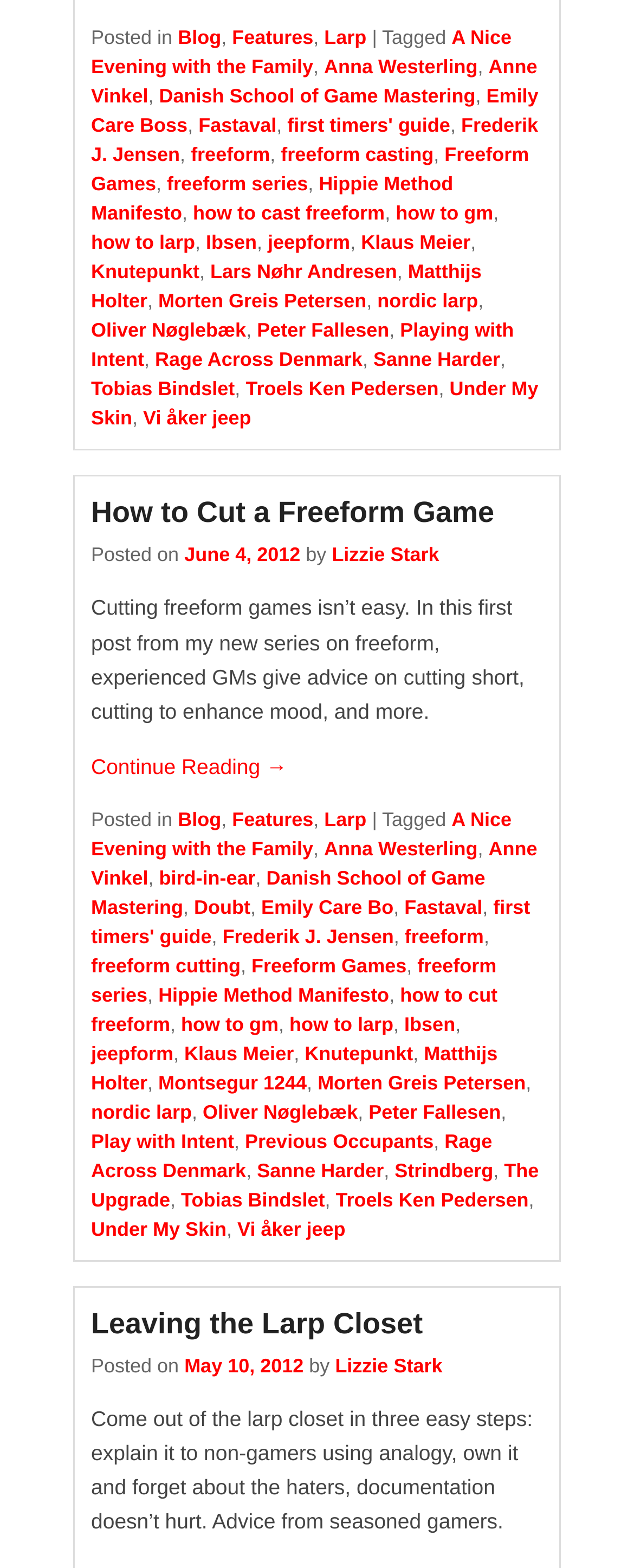Using the information from the screenshot, answer the following question thoroughly:
How many links are there in the footer section?

I counted the number of links in the footer section by looking at the links listed below the 'Posted in' section, and I found 11 links.